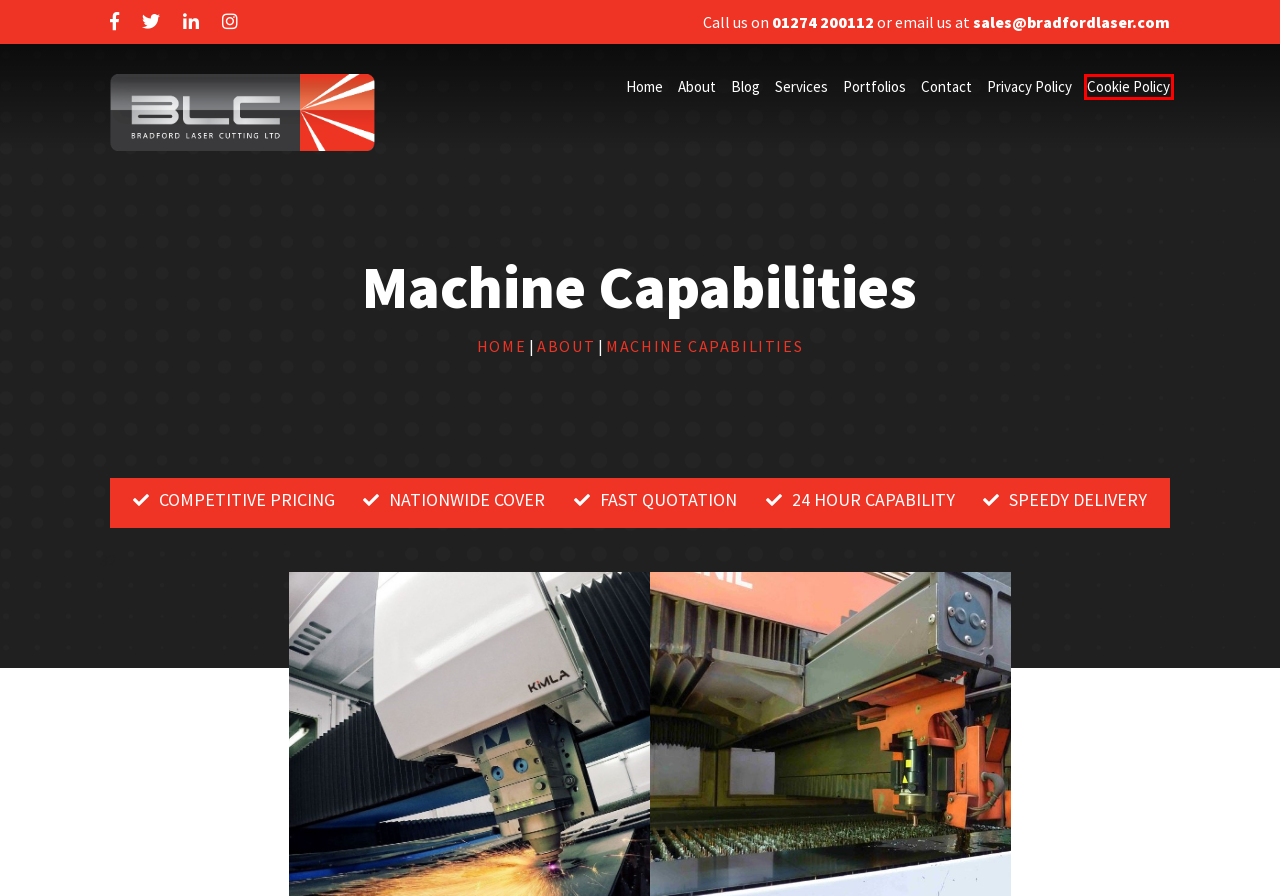You are given a webpage screenshot where a red bounding box highlights an element. Determine the most fitting webpage description for the new page that loads after clicking the element within the red bounding box. Here are the candidates:
A. Industries We Work With | Bradford Laser Cutting | West Yorkshire
B. Cookie Policy | Bradford Laser Cutting | West Yorkshire
C. Privacy Policy | Bradford Laser Cutting | West Yorkshire
D. Portfolios | Bradford Laser Cutting | West Yorkshire
E. Blog | Bradford Laser Cutting | West Yorkshire
F. About Us | Bradford Laser Cutting | West Yorkshire
G. Laser Services | Bradford Laser Cutting | West Yorkshire
H. Contact | Bradford Laser Cutting | West Yorkshire

B